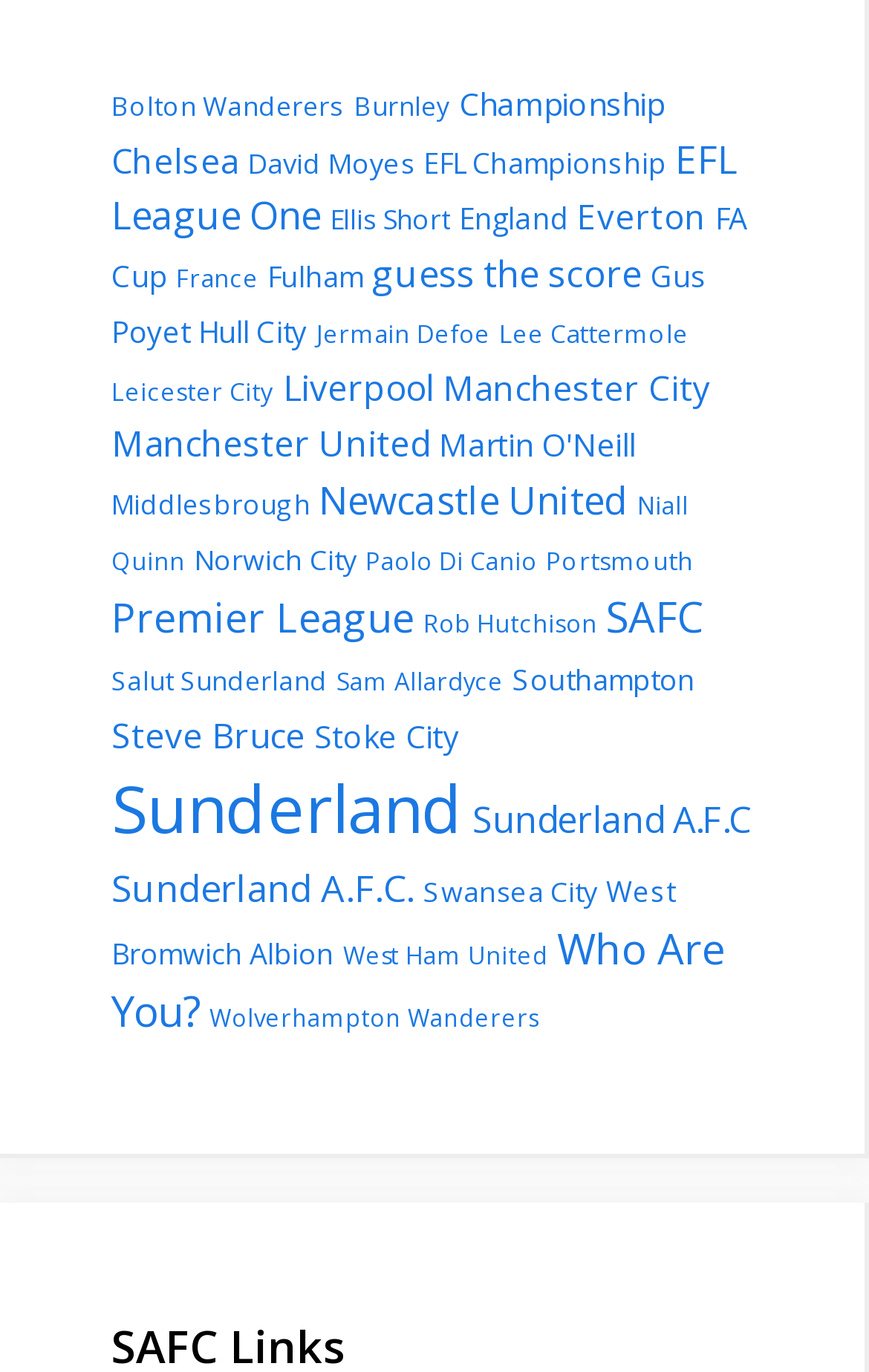Can you provide the bounding box coordinates for the element that should be clicked to implement the instruction: "Click on the link to view Sunderland A.F.C. news"?

[0.544, 0.58, 0.864, 0.616]